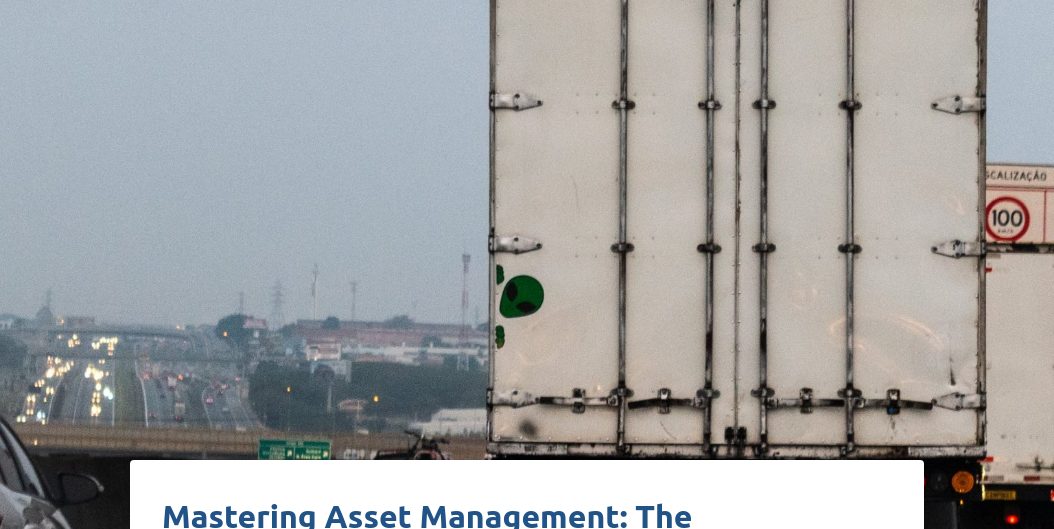Give an in-depth description of what is happening in the image.

This image features a truck traveling on a highway, emphasizing the importance of GPS trailer tracking in logistics and transportation. The truck is viewed from behind, showcasing its white trailer, which has a distinctive green logo or decoration, adding a touch of personality to the vehicle. The background is slightly foggy, indicating a typical day on the road, with blurred outlines of buildings and telephone poles visible in the distance. This setting reflects the essential role of efficient asset management and the utilization of GPS technology in optimizing logistics operations. The caption at the bottom reads, "Mastering Asset Management: The Comprehensive Guide to GPS Trailer Tracking," underlining the significance of this technology in enhancing security and fleet management.